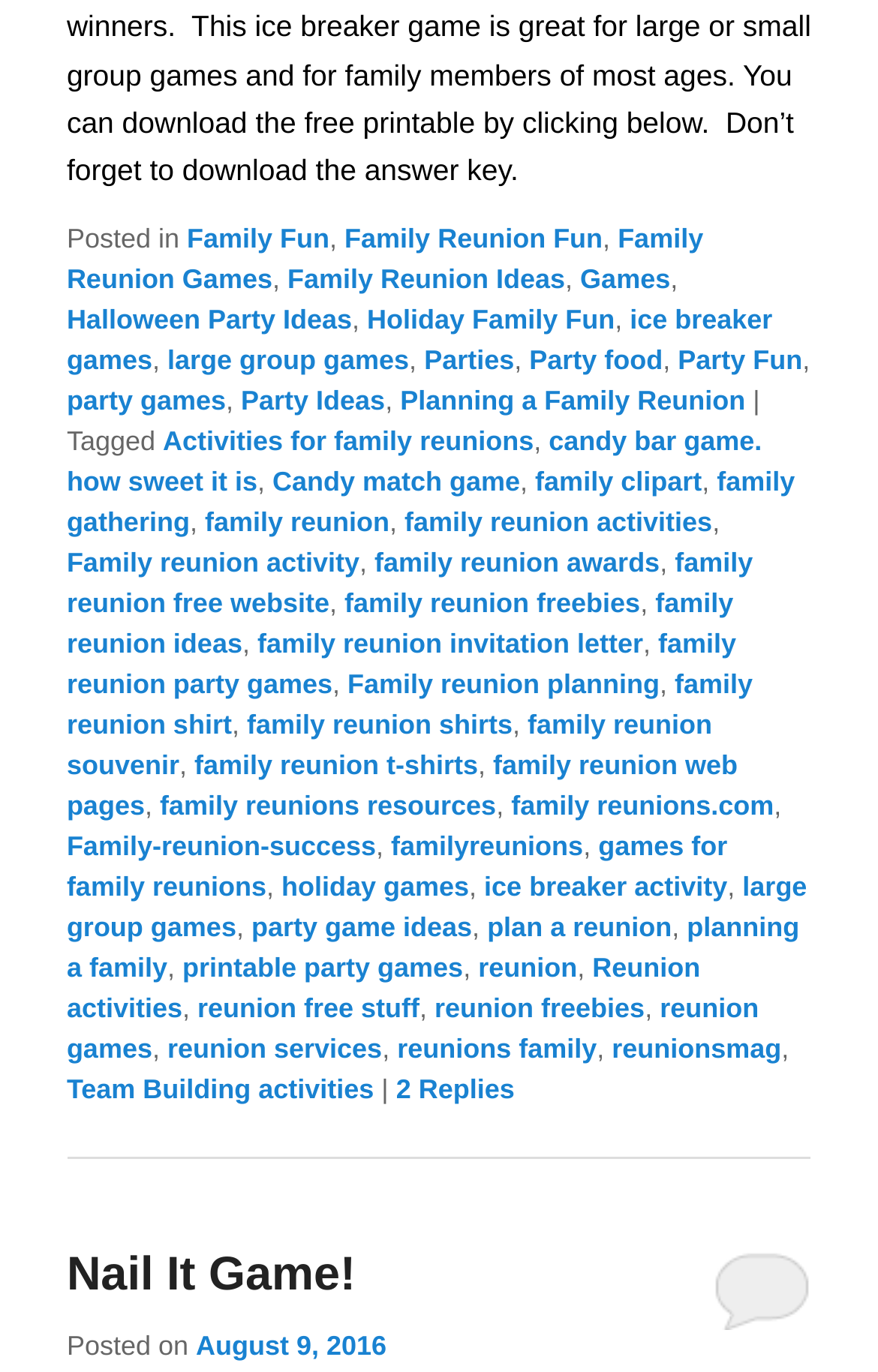What is the last link in the footer section?
Please provide a comprehensive answer based on the information in the image.

The last link in the footer section is 'Team Building activities', which is located at the bottom of the footer section, indicating that it is one of the many categories or topics related to family reunions and parties.